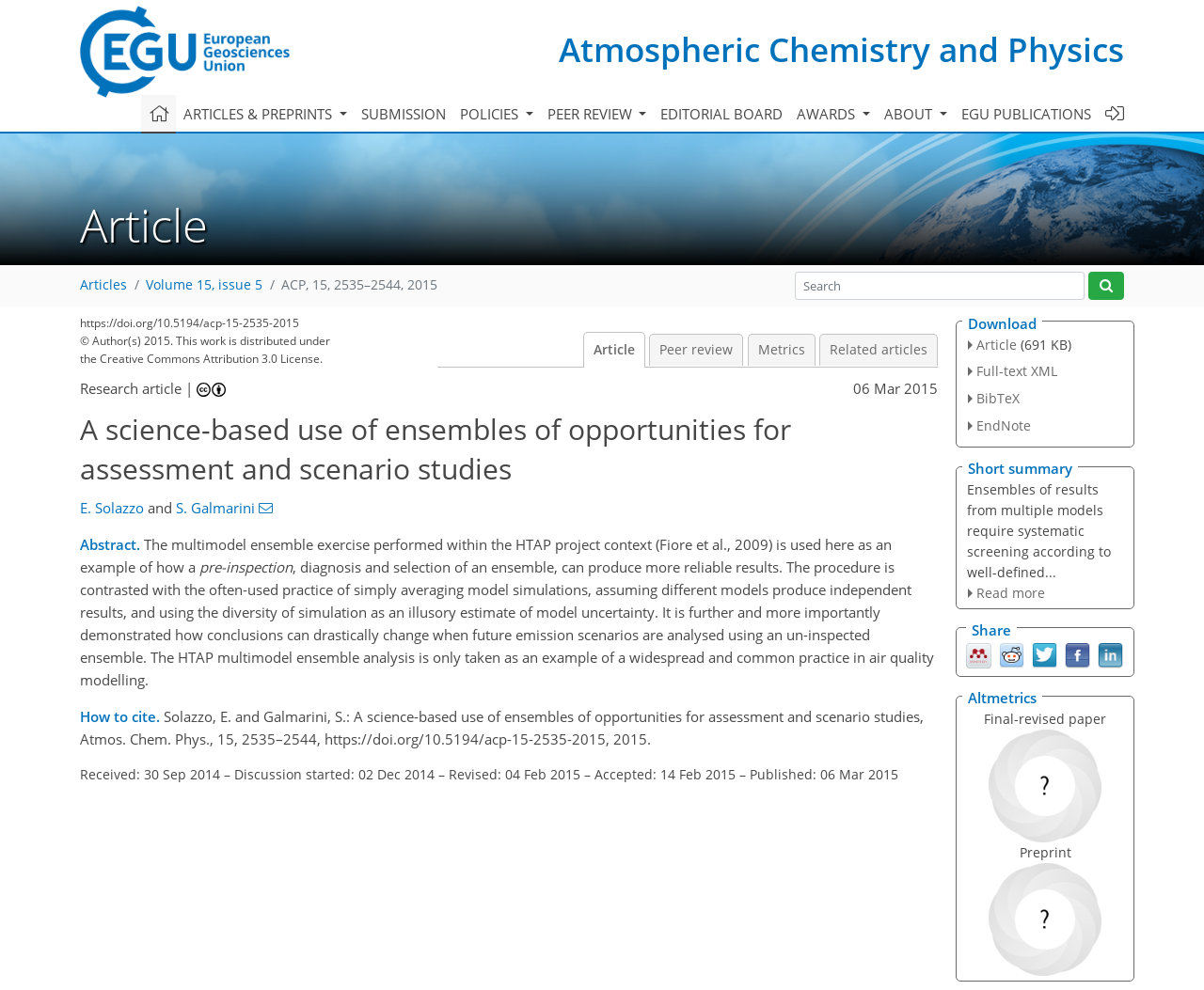What is the DOI of the article?
Using the image, give a concise answer in the form of a single word or short phrase.

https://doi.org/10.5194/acp-15-2535-2015